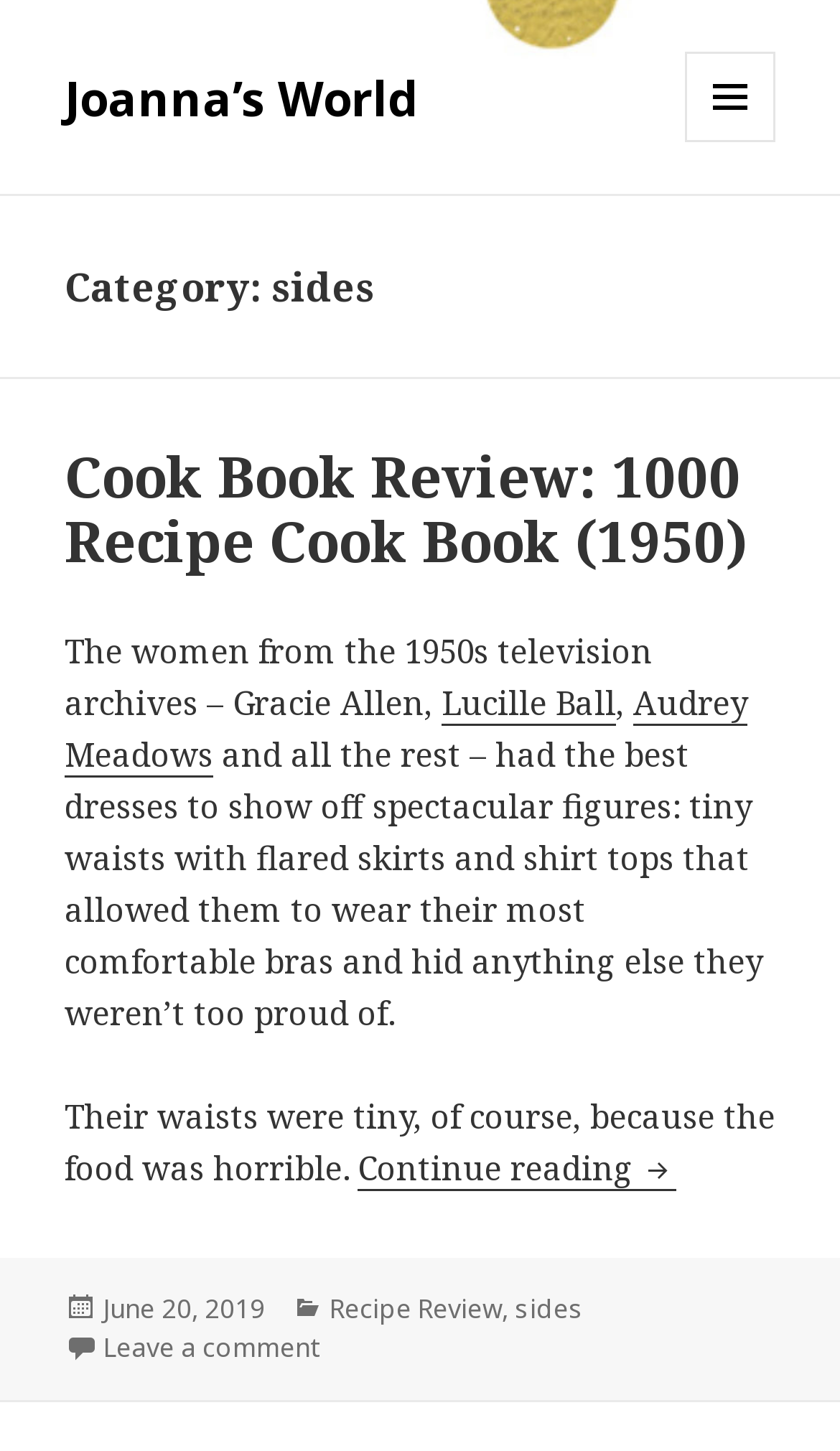Could you determine the bounding box coordinates of the clickable element to complete the instruction: "expand menu and widgets"? Provide the coordinates as four float numbers between 0 and 1, i.e., [left, top, right, bottom].

[0.815, 0.036, 0.923, 0.098]